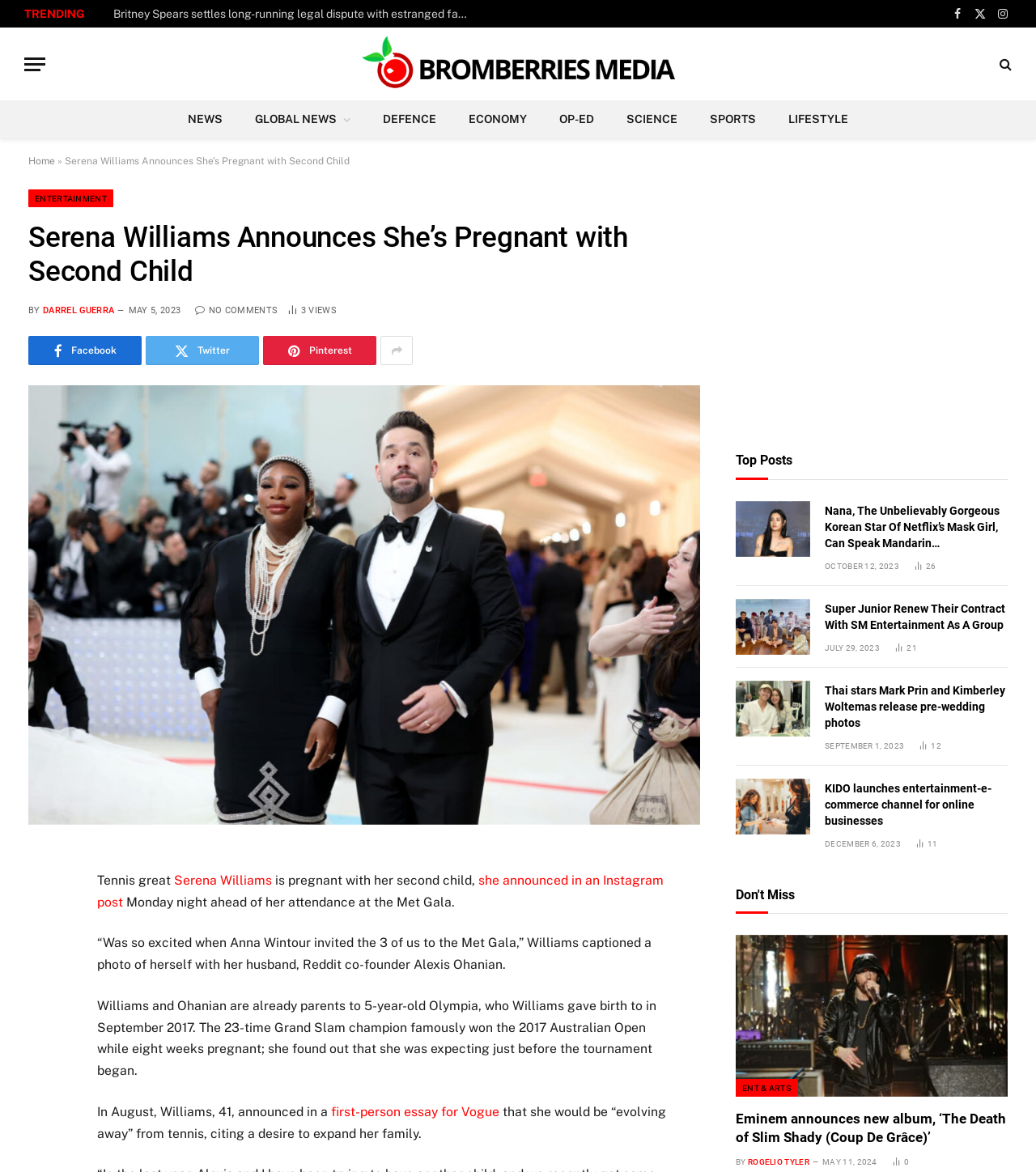What is the name of Serena Williams' husband?
Offer a detailed and full explanation in response to the question.

The article mentions that Serena Williams' husband is Reddit co-founder Alexis Ohanian.